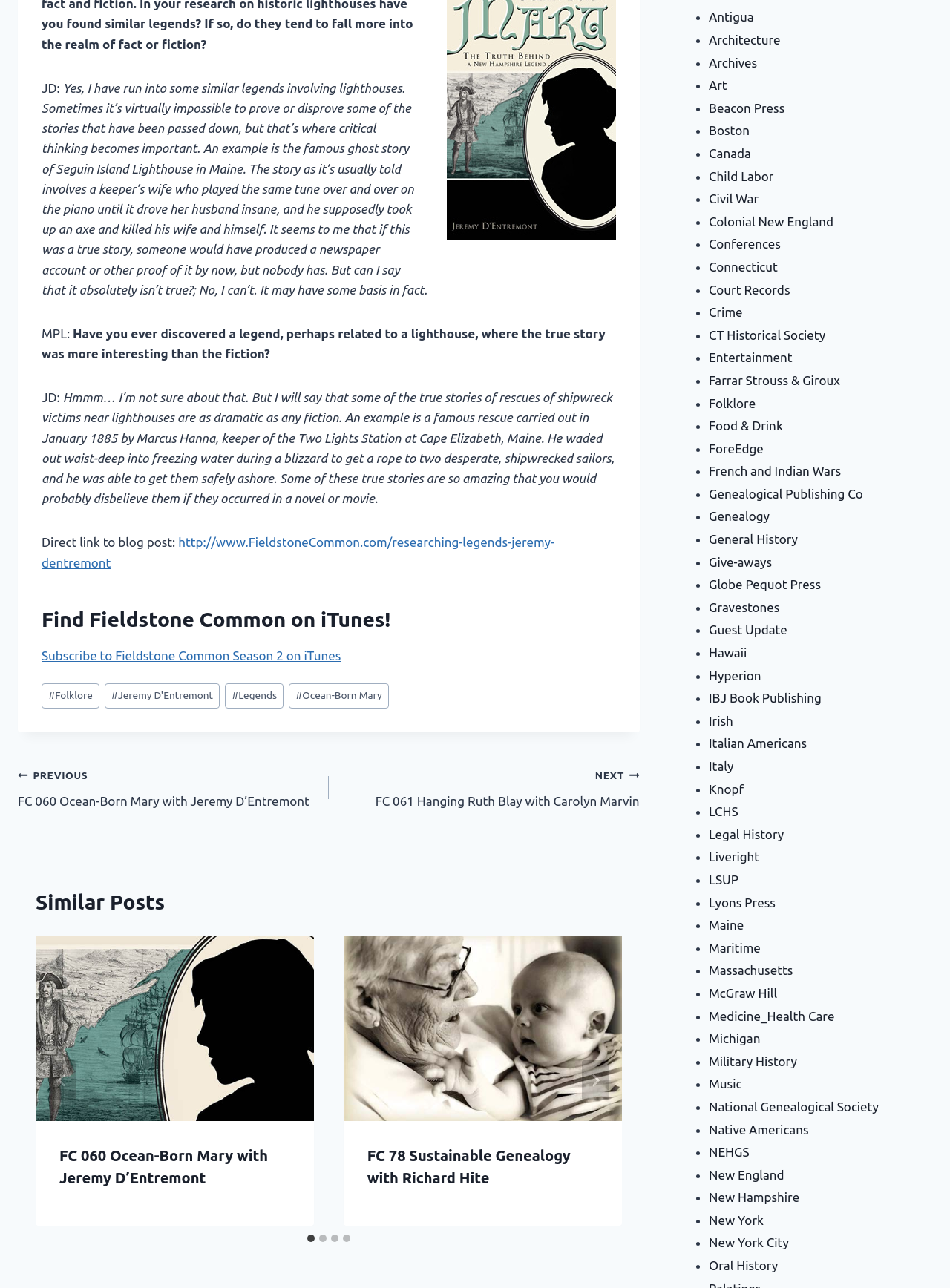Determine the coordinates of the bounding box for the clickable area needed to execute this instruction: "Click the link to read the post about Ocean-Born Mary with Jeremy D’Entremont".

[0.038, 0.726, 0.33, 0.87]